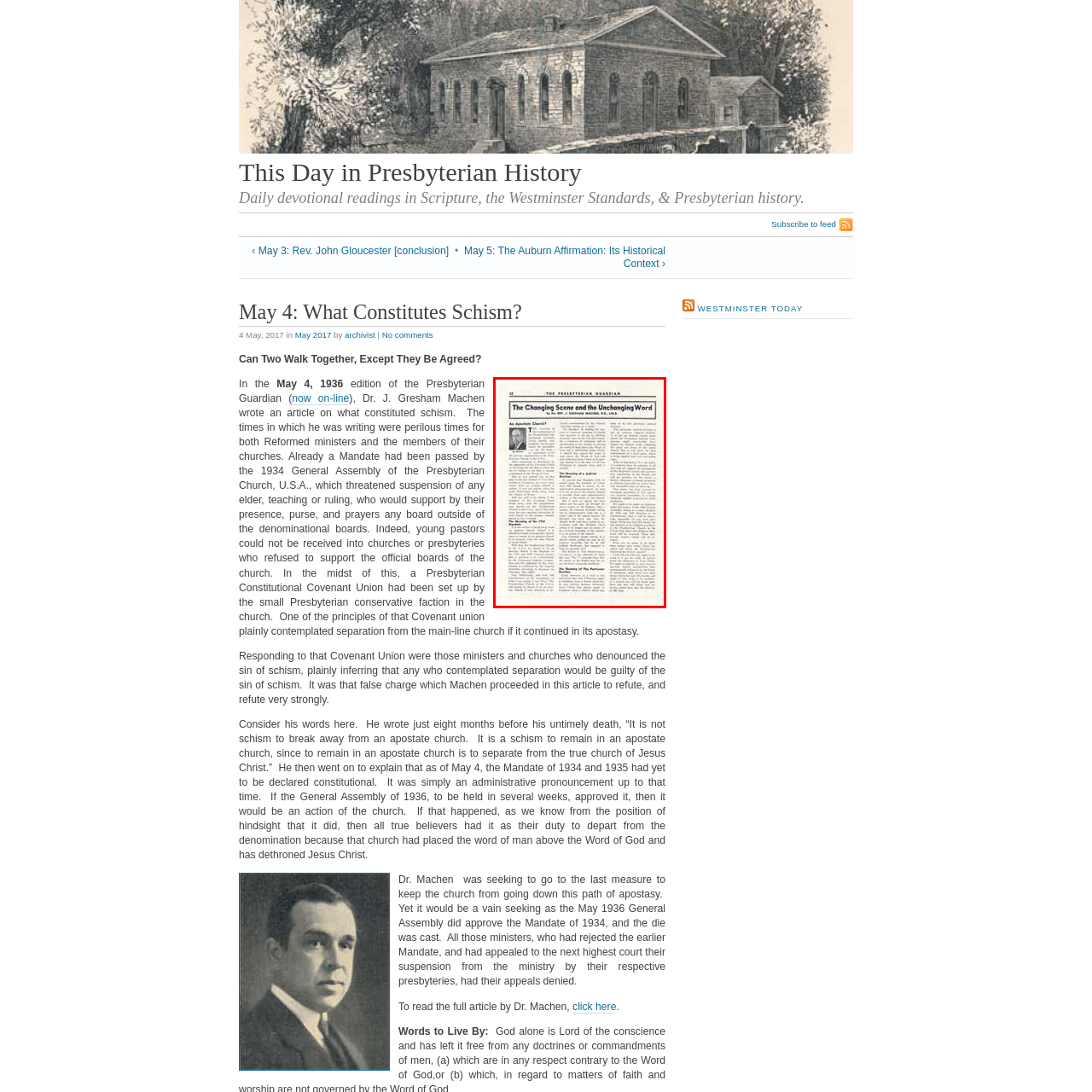Who is the author of the article? Focus on the image highlighted by the red bounding box and respond with a single word or a brief phrase.

Dr. J. Gresham Machen